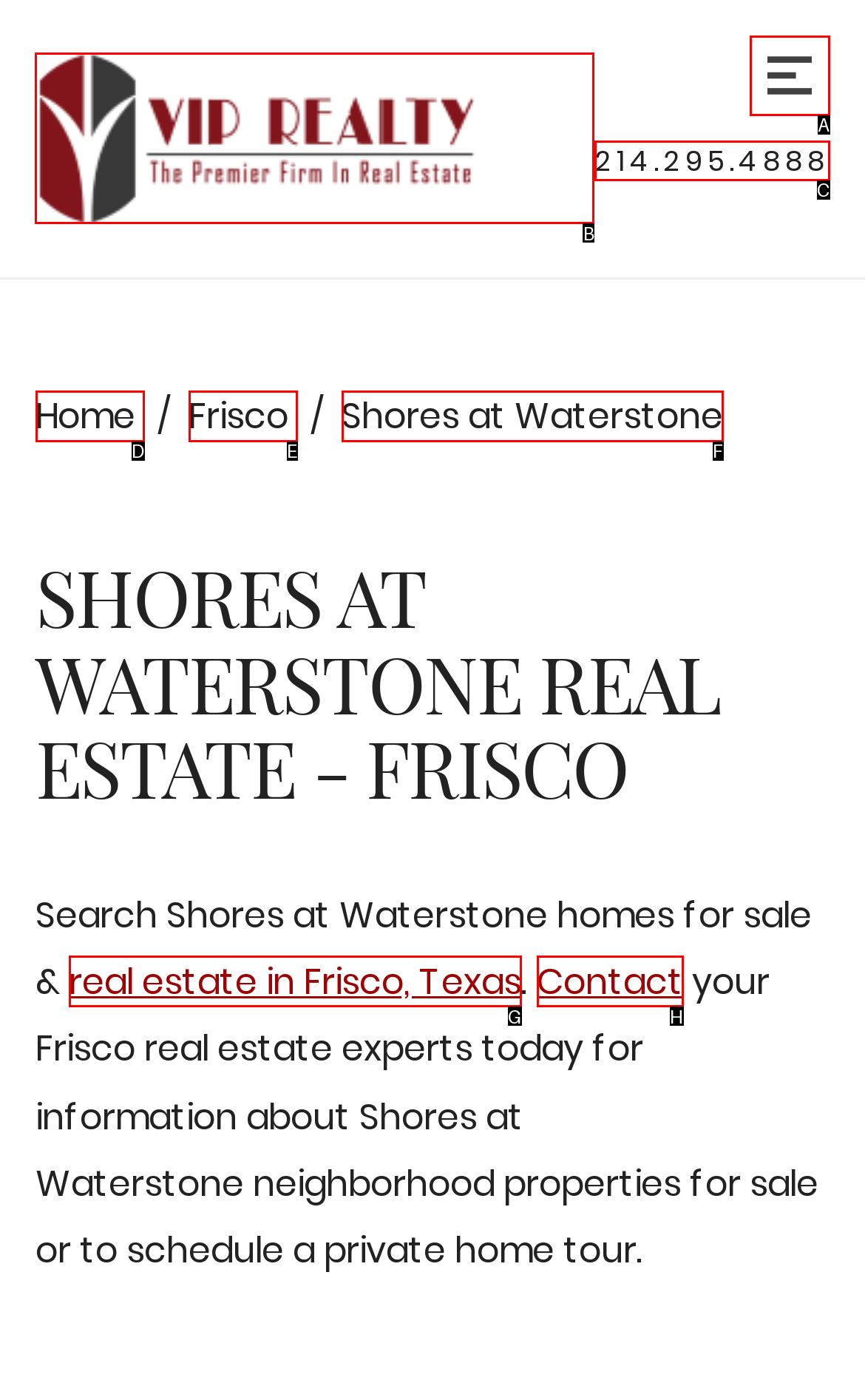Select the UI element that should be clicked to execute the following task: Go to homepage
Provide the letter of the correct choice from the given options.

B